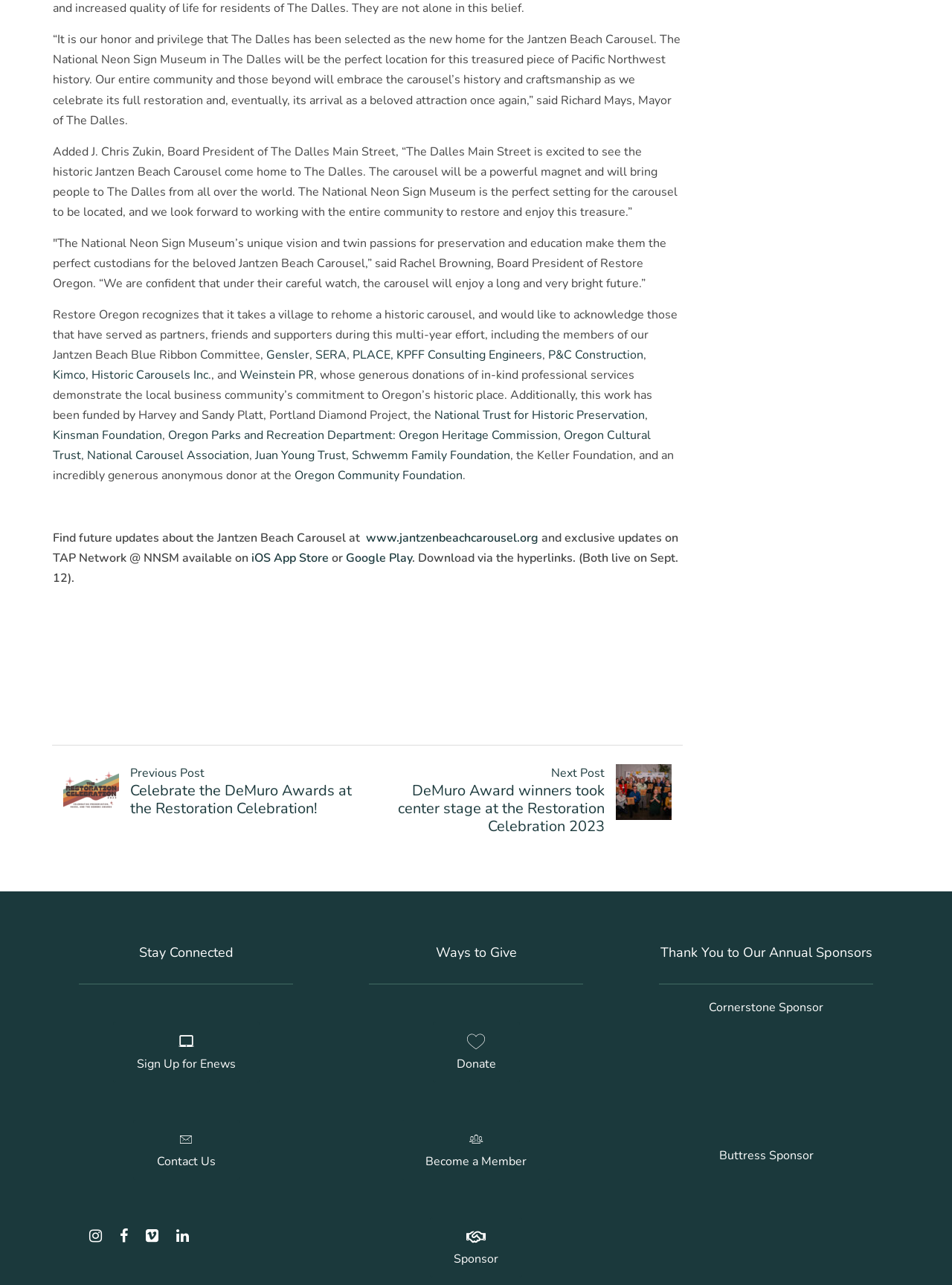Determine the bounding box coordinates of the clickable region to carry out the instruction: "Click on About Me".

None